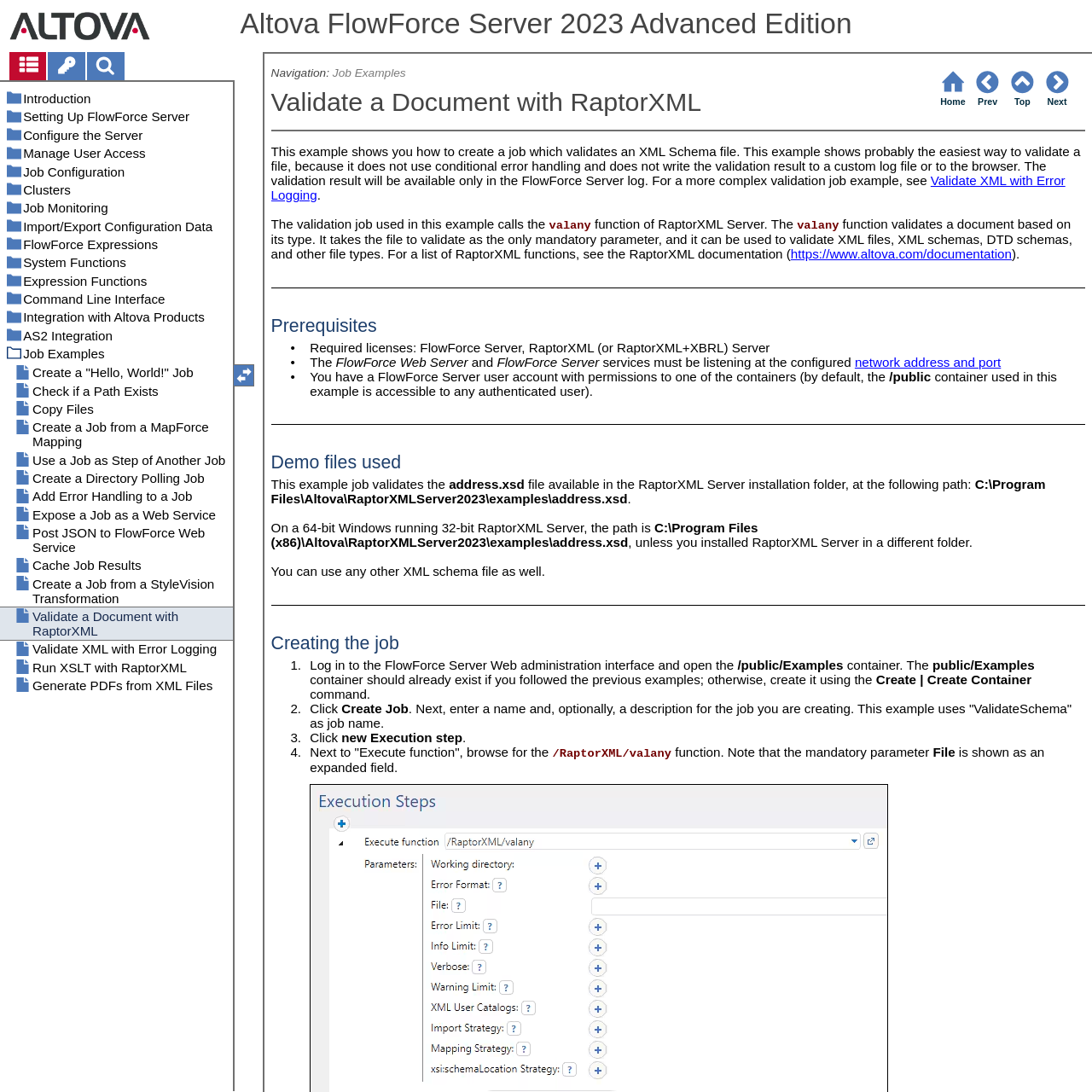Determine the bounding box coordinates of the section to be clicked to follow the instruction: "View Table of Contents". The coordinates should be given as four float numbers between 0 and 1, formatted as [left, top, right, bottom].

[0.007, 0.046, 0.045, 0.073]